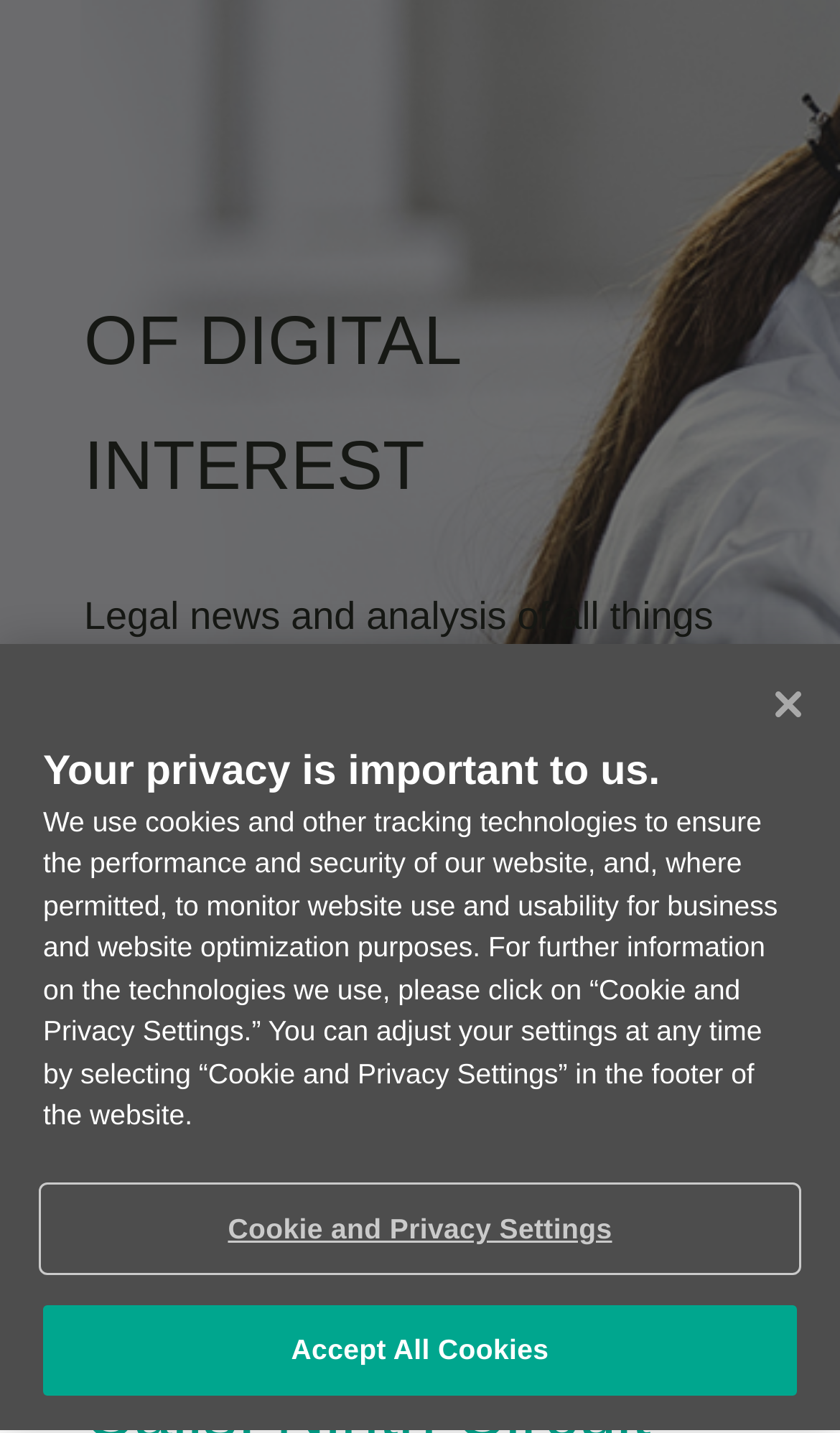Provide the bounding box coordinates for the UI element that is described as: "Cookie and Privacy Settings".

[0.051, 0.828, 0.949, 0.887]